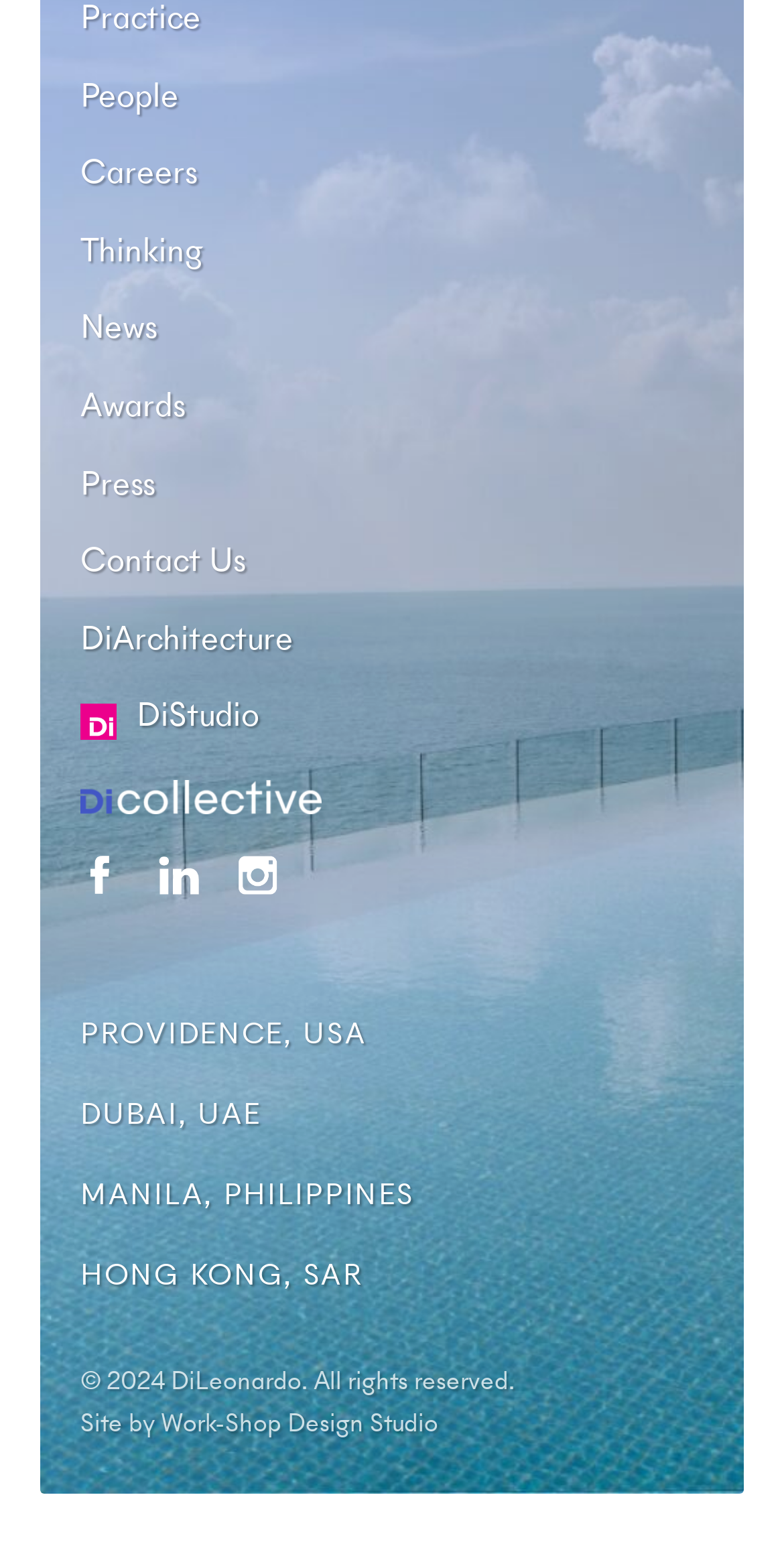Answer the following query concisely with a single word or phrase:
How many images are on the webpage?

4